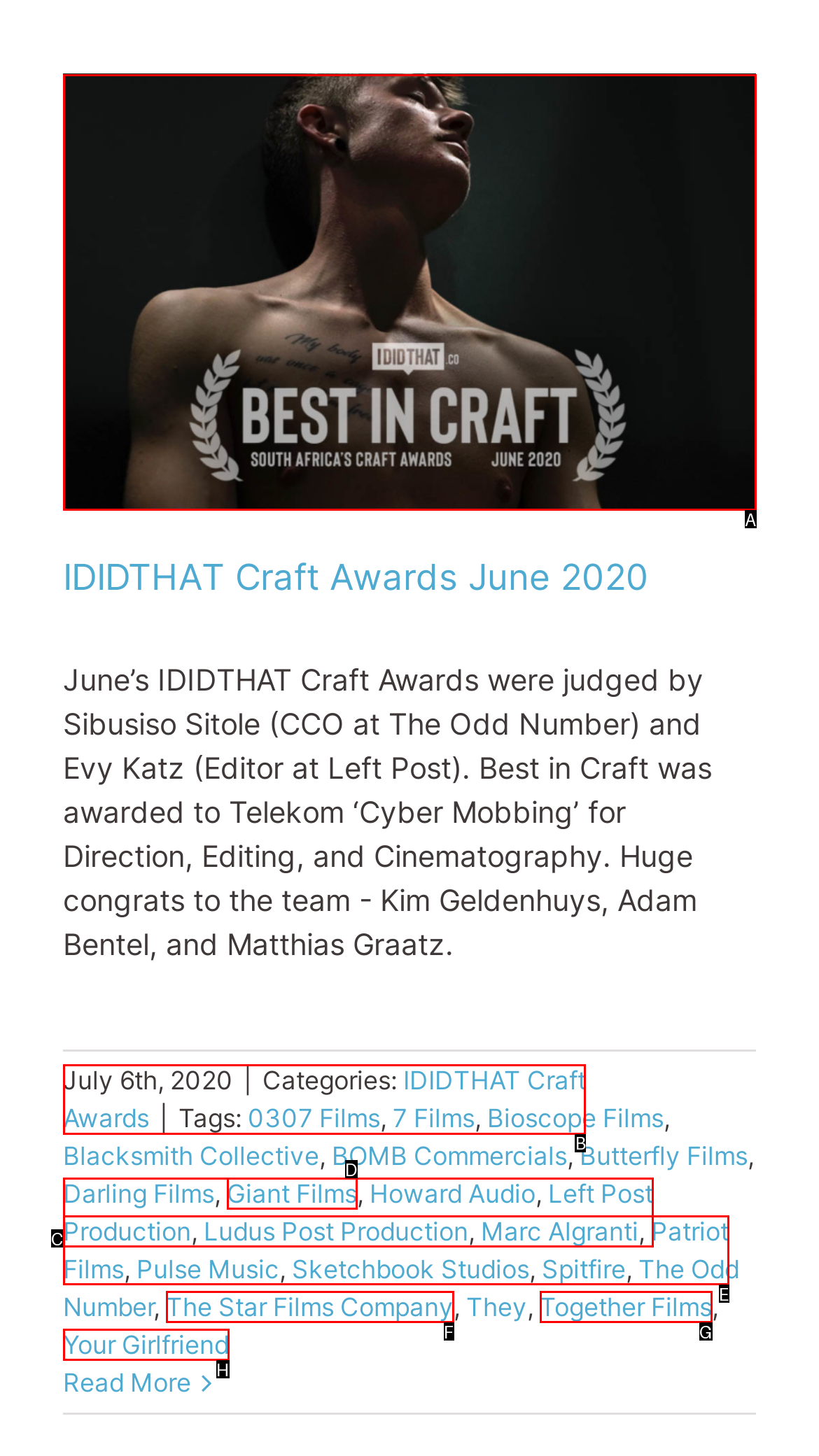Point out the letter of the HTML element you should click on to execute the task: Click on the link to IDIDTHAT Craft Awards
Reply with the letter from the given options.

B